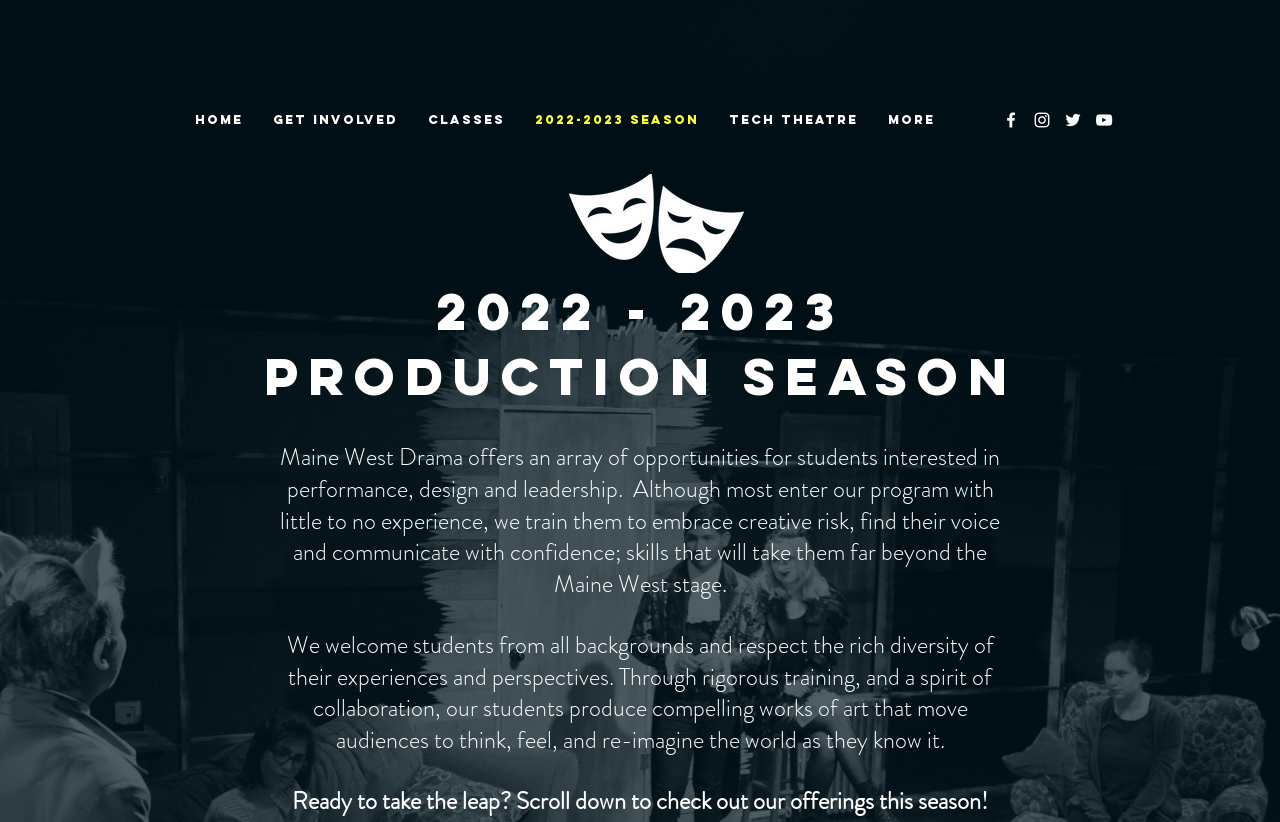Identify the bounding box coordinates of the element that should be clicked to fulfill this task: "Read More about Customer Experience with Effective Order Management System". The coordinates should be provided as four float numbers between 0 and 1, i.e., [left, top, right, bottom].

None